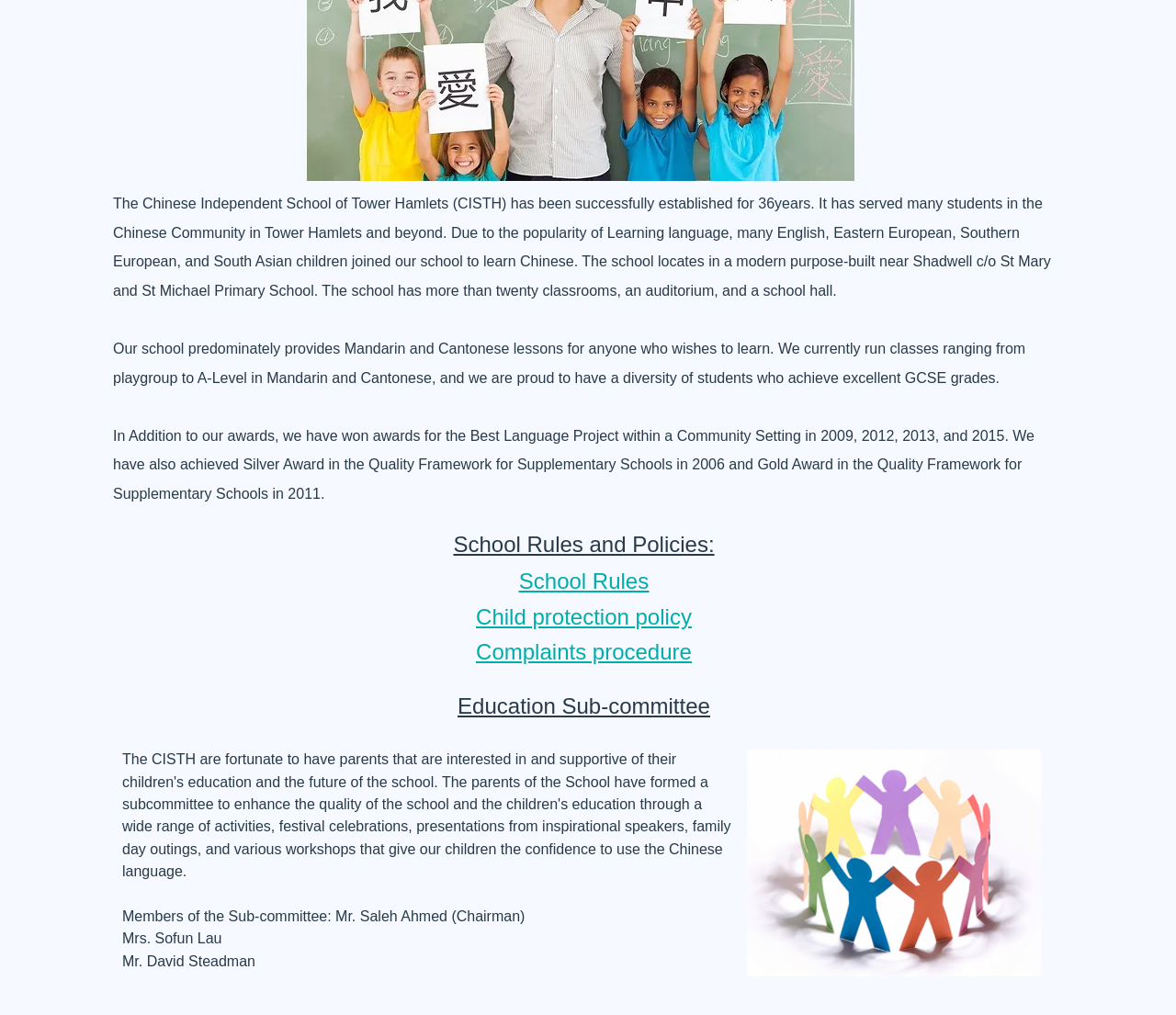Provide the bounding box coordinates of the HTML element this sentence describes: "Child protection policy". The bounding box coordinates consist of four float numbers between 0 and 1, i.e., [left, top, right, bottom].

[0.405, 0.595, 0.588, 0.619]